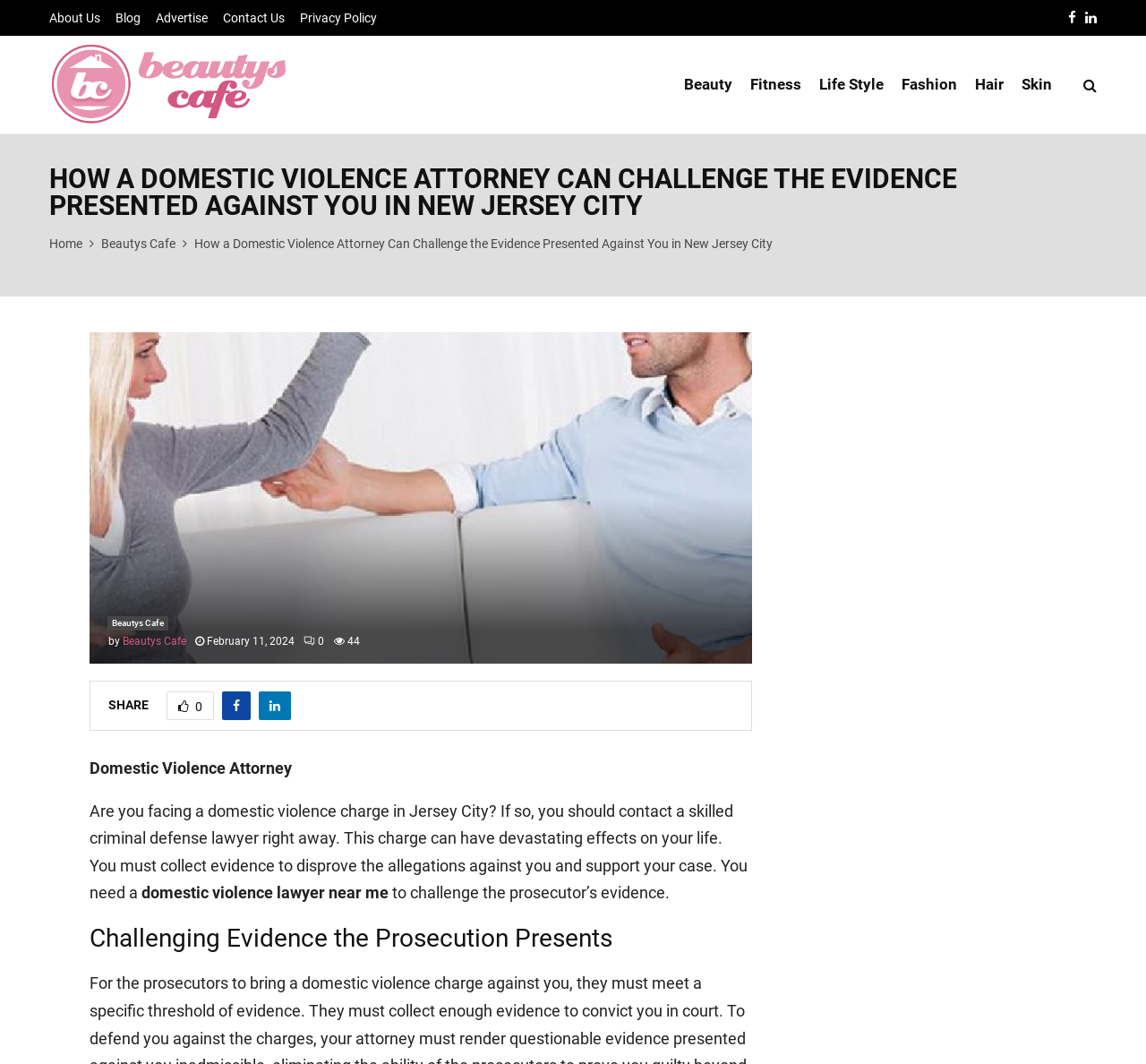Please locate the bounding box coordinates of the element that needs to be clicked to achieve the following instruction: "Click domestic violence lawyer near me". The coordinates should be four float numbers between 0 and 1, i.e., [left, top, right, bottom].

[0.123, 0.83, 0.339, 0.848]